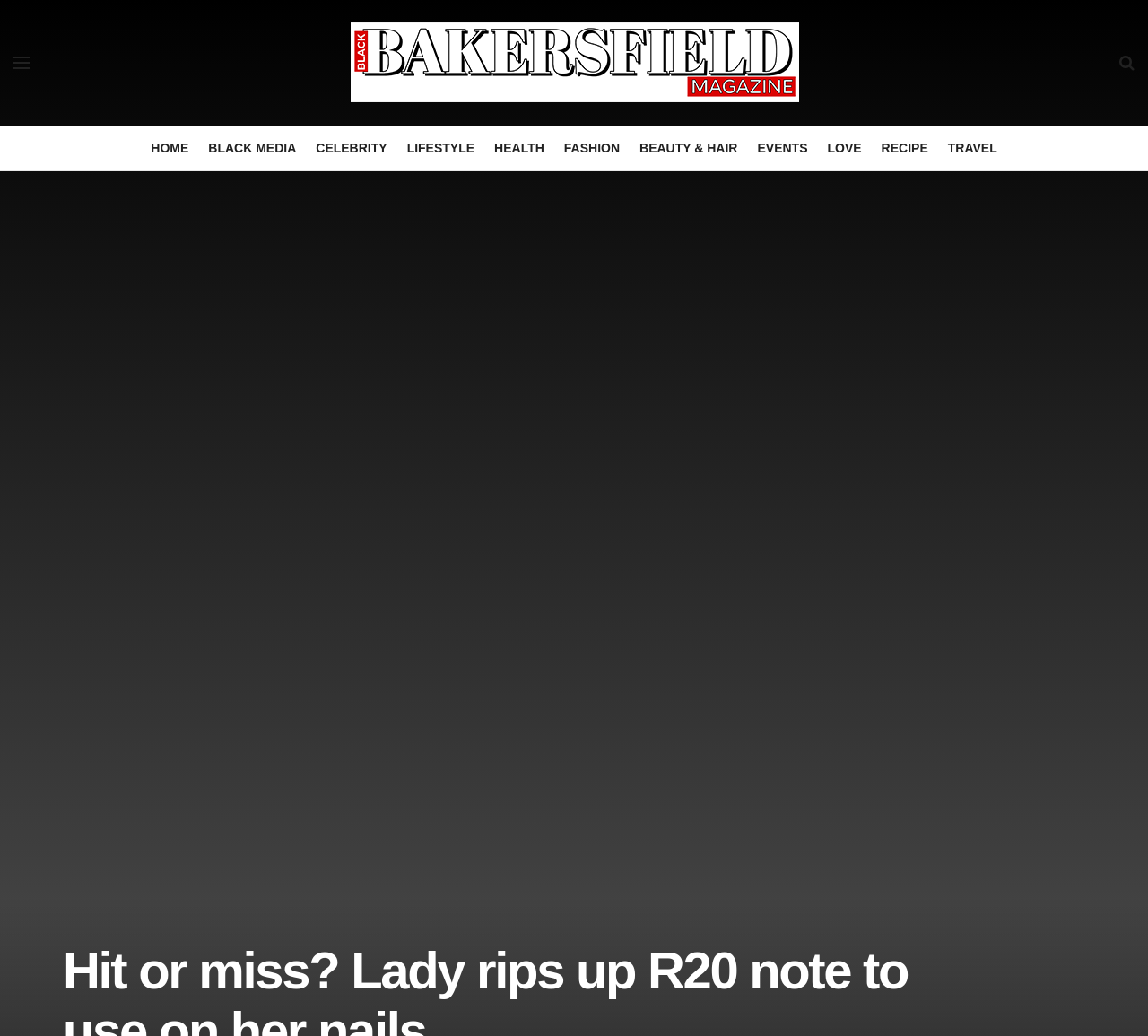Using the given description, provide the bounding box coordinates formatted as (top-left x, top-left y, bottom-right x, bottom-right y), with all values being floating point numbers between 0 and 1. Description: Beauty & Hair

[0.557, 0.121, 0.643, 0.165]